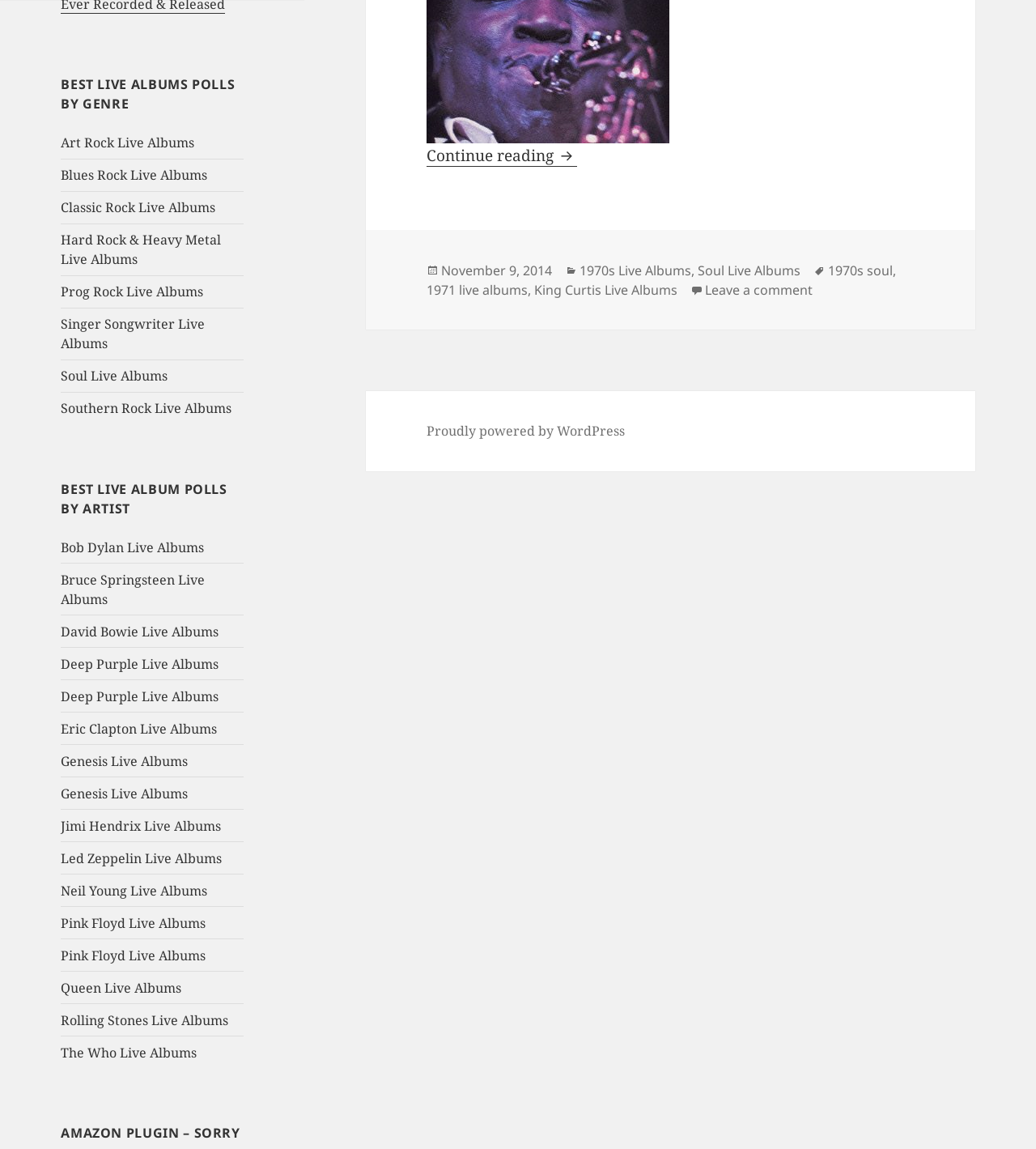Determine the bounding box coordinates for the UI element matching this description: "1971 live albums".

[0.412, 0.244, 0.509, 0.261]